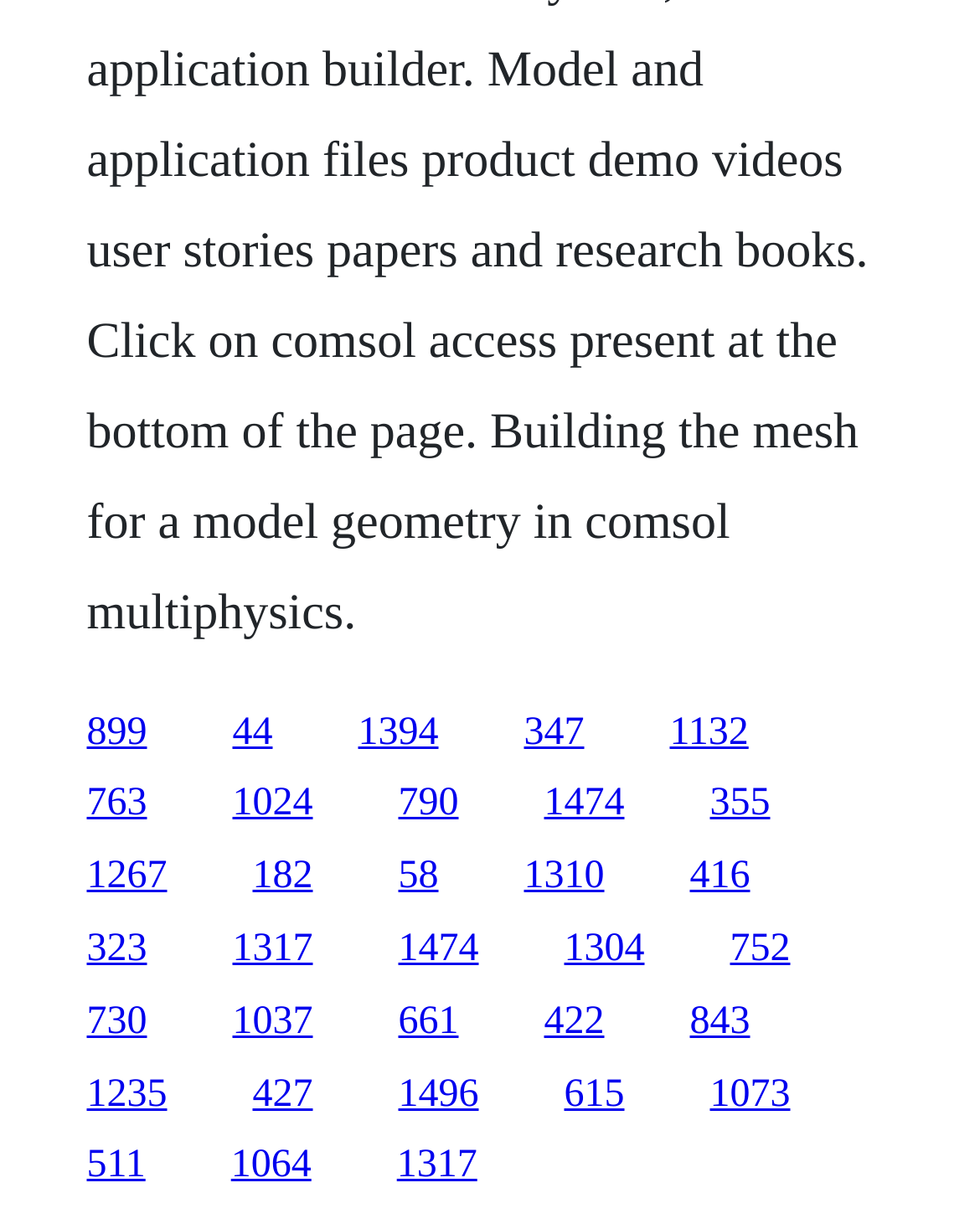Based on the element description "1394", predict the bounding box coordinates of the UI element.

[0.365, 0.58, 0.447, 0.615]